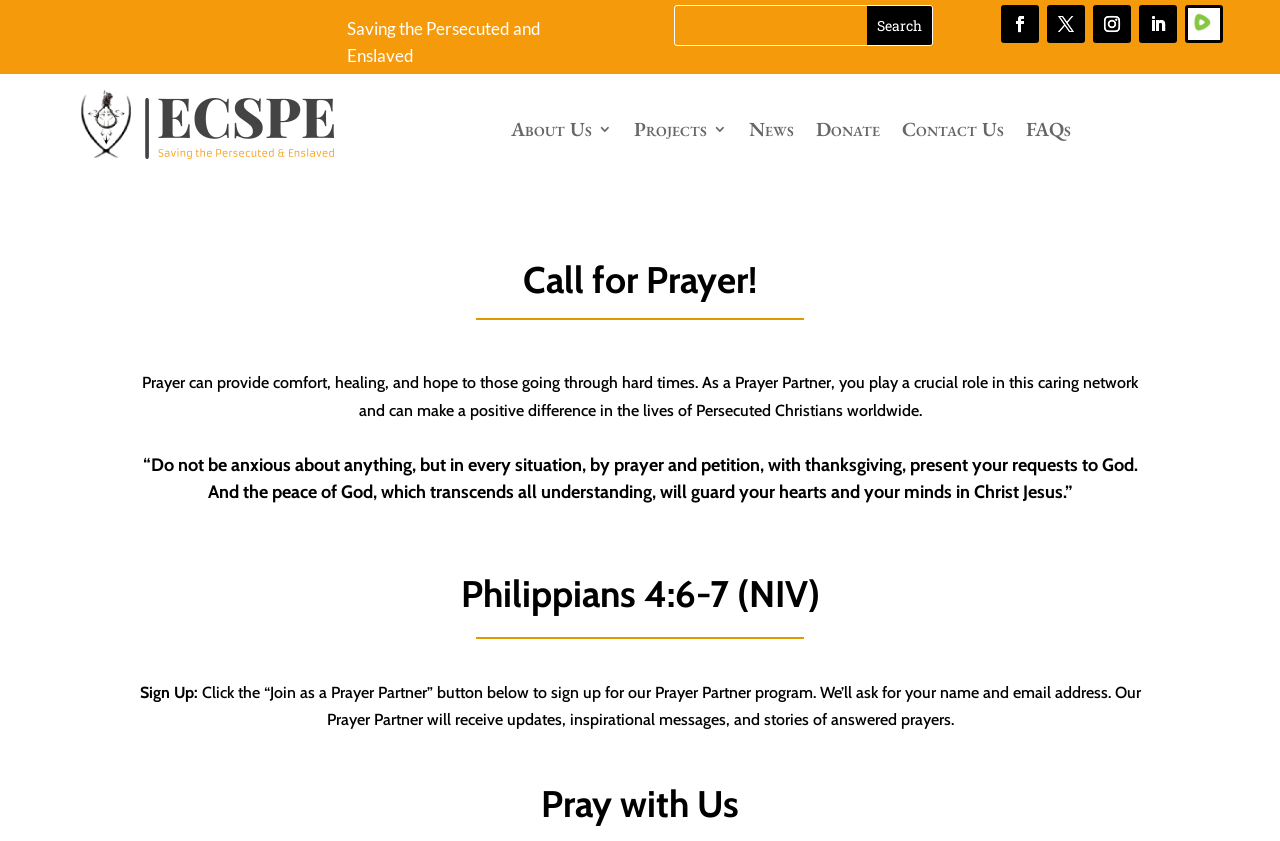What is the role of a Prayer Partner?
Look at the image and answer with only one word or phrase.

To provide comfort and hope